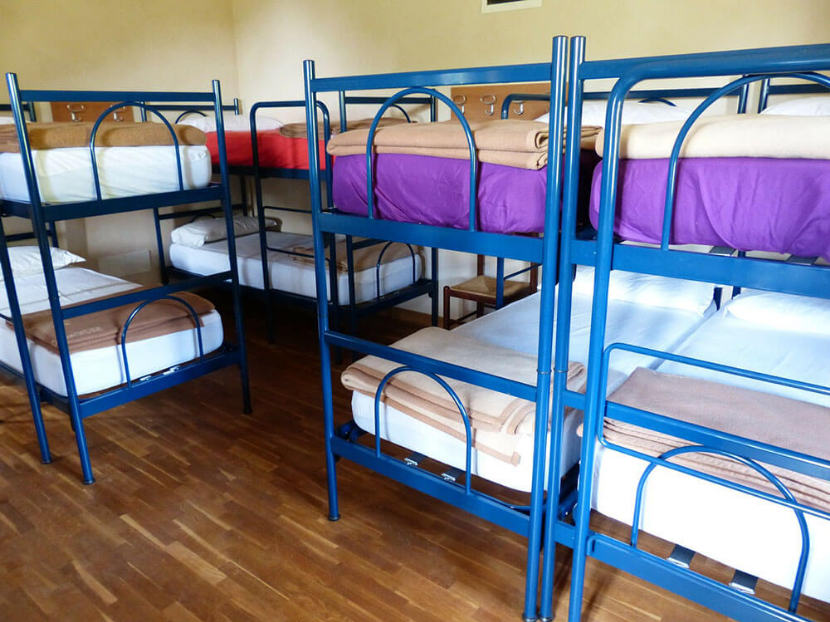Please answer the following question using a single word or phrase: 
What is the purpose of the bunk beds?

For guests to sleep